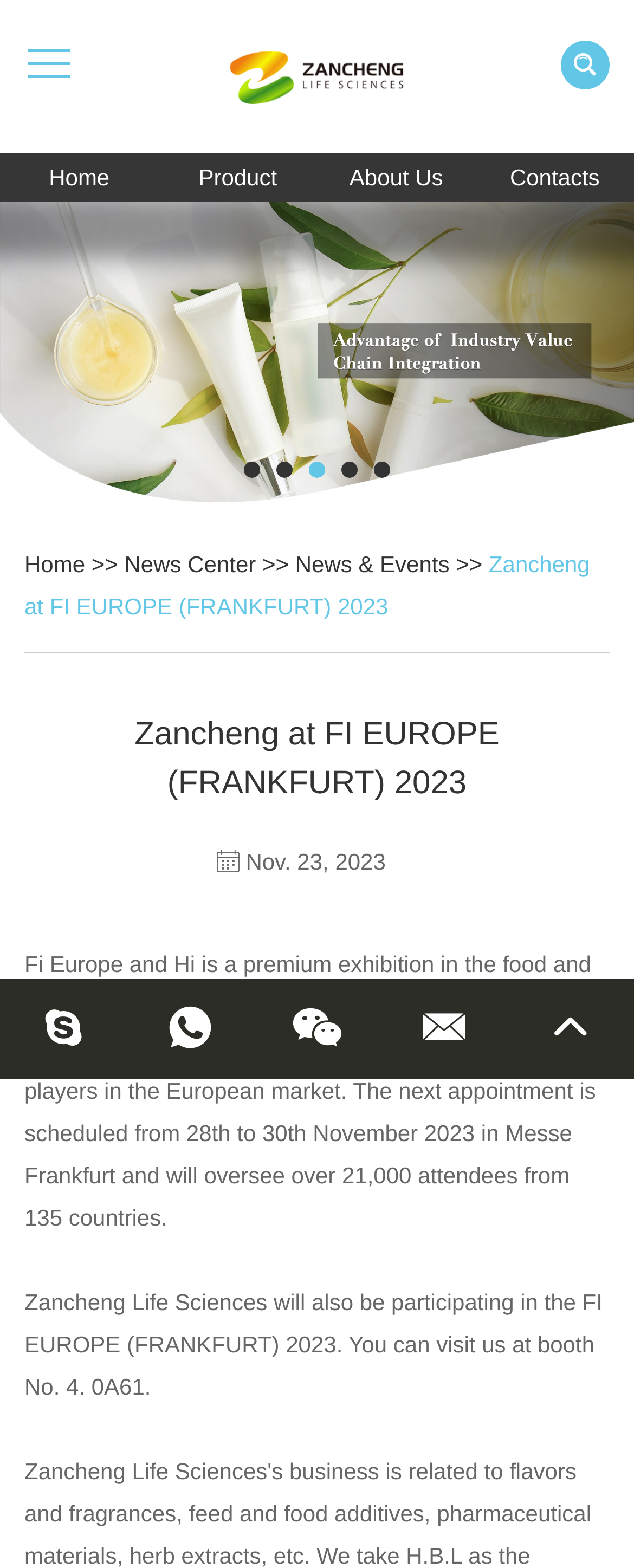Specify the bounding box coordinates of the region I need to click to perform the following instruction: "Visit Zhejiang Zancheng Life Sciences Ltd.". The coordinates must be four float numbers in the range of 0 to 1, i.e., [left, top, right, bottom].

[0.333, 0.021, 0.667, 0.076]